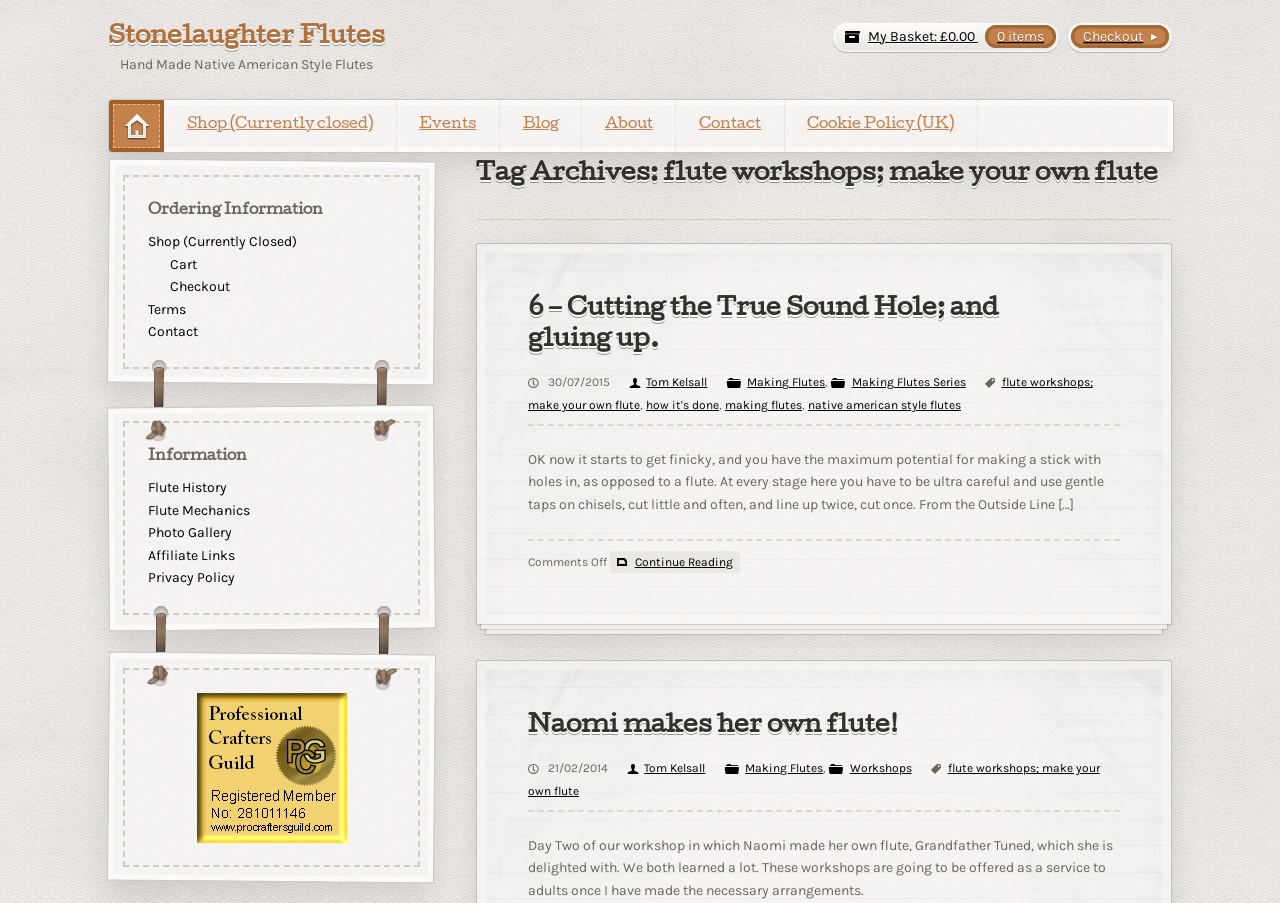Find the bounding box coordinates of the clickable region needed to perform the following instruction: "read about making flutes". The coordinates should be provided as four float numbers between 0 and 1, i.e., [left, top, right, bottom].

[0.568, 0.416, 0.645, 0.431]